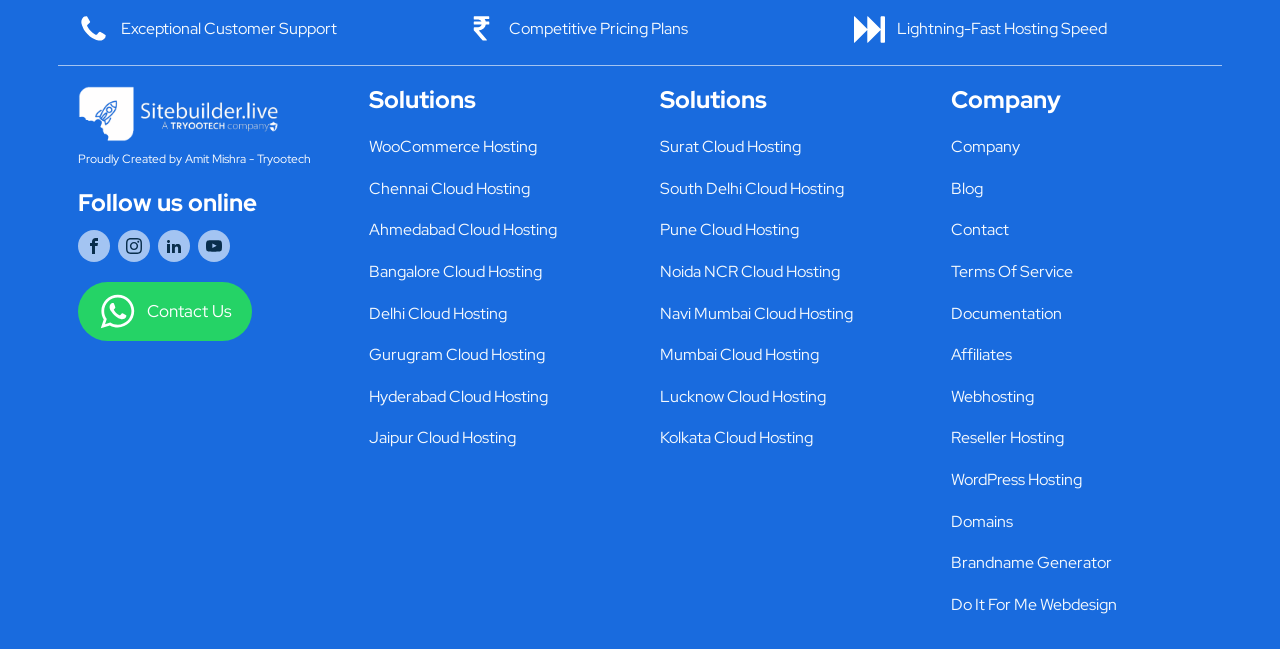Can you determine the bounding box coordinates of the area that needs to be clicked to fulfill the following instruction: "Visit our Facebook"?

[0.061, 0.355, 0.086, 0.404]